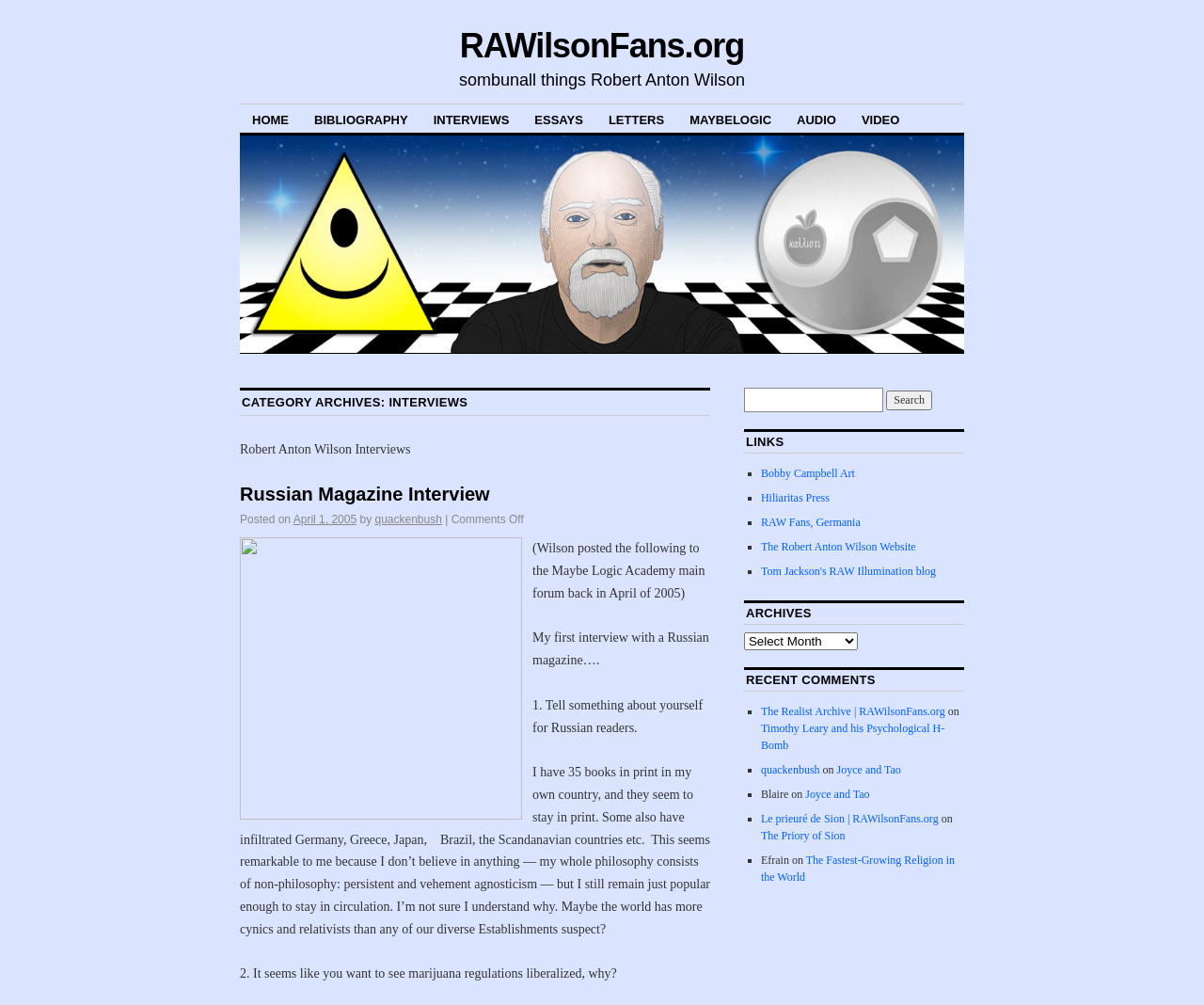Provide the bounding box coordinates for the area that should be clicked to complete the instruction: "Search for something".

[0.618, 0.385, 0.734, 0.41]